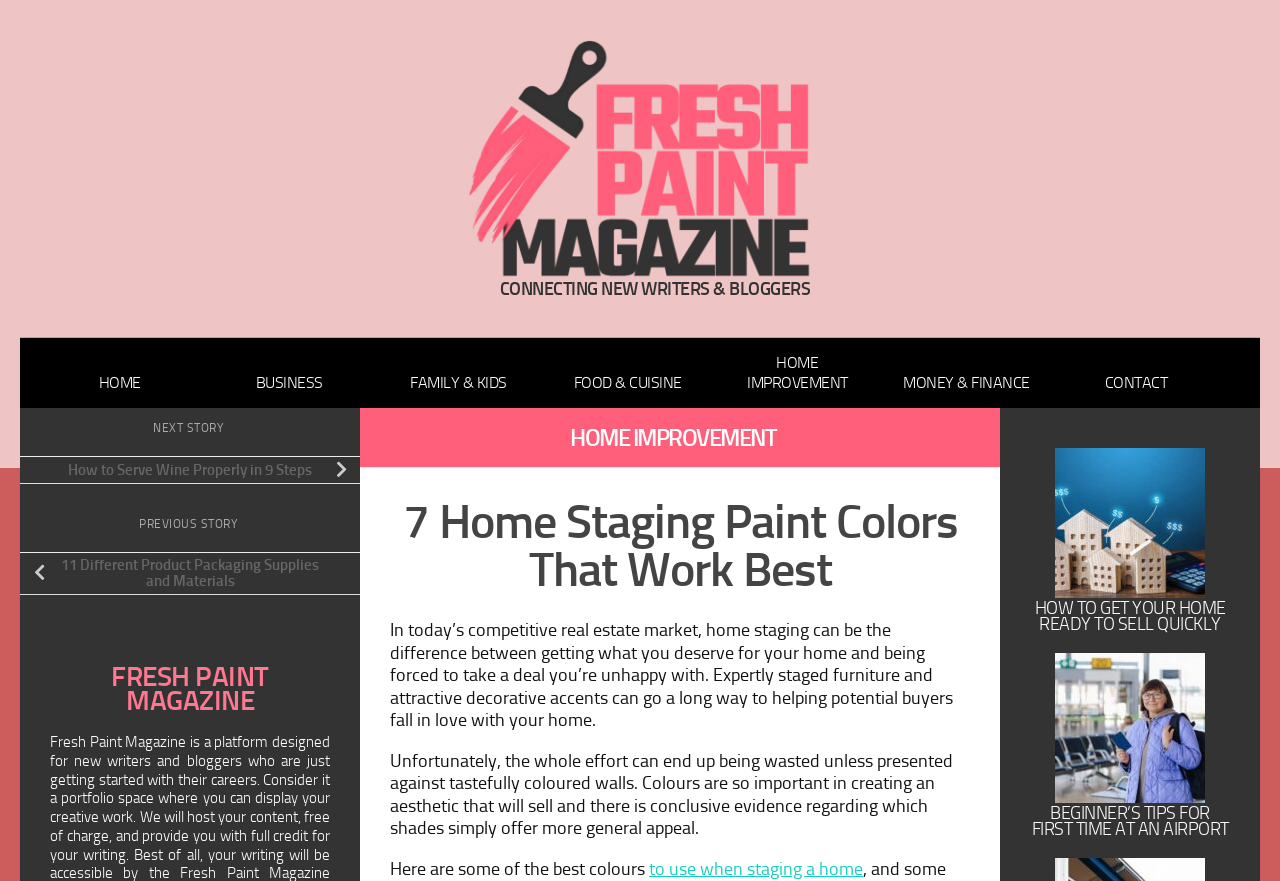Identify the bounding box for the element characterized by the following description: "Home Improvement".

[0.305, 0.484, 0.747, 0.511]